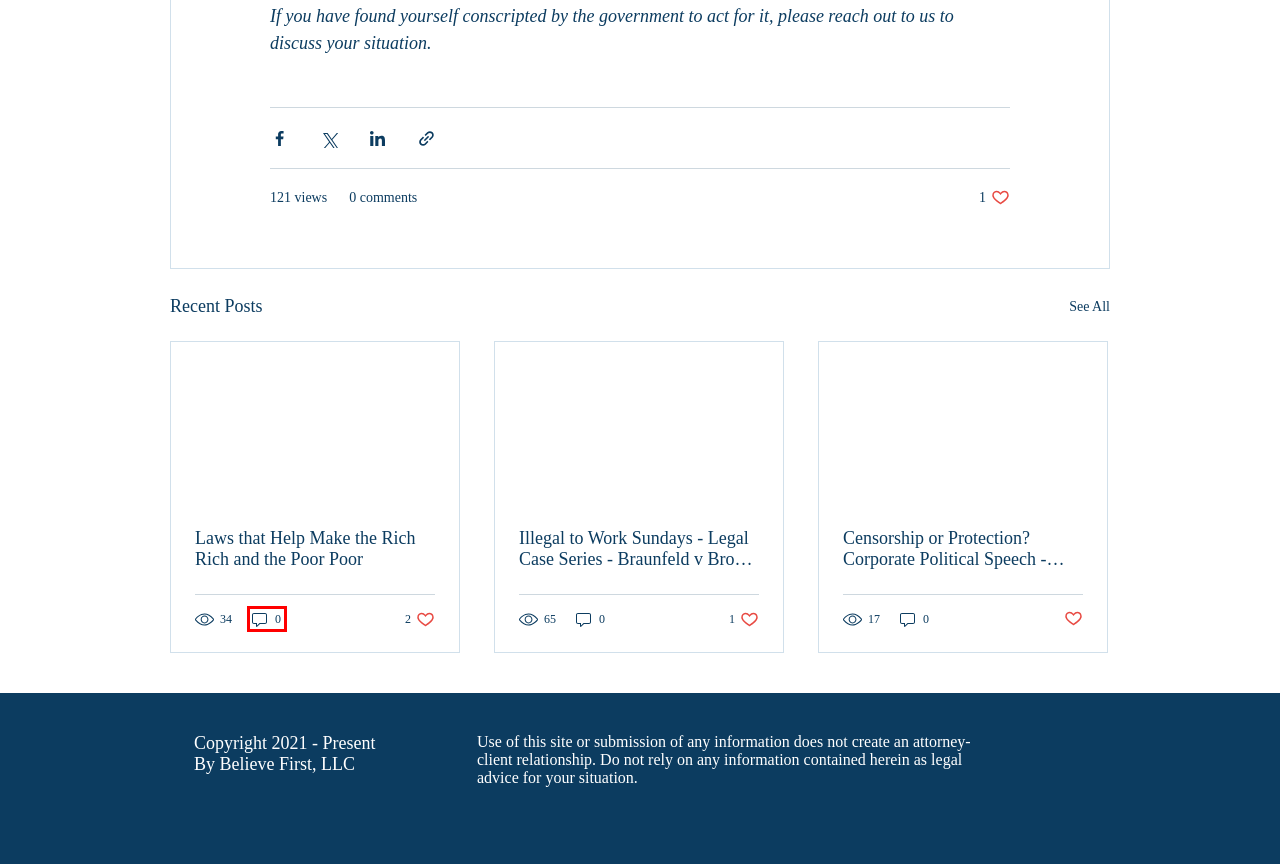Observe the screenshot of a webpage with a red bounding box around an element. Identify the webpage description that best fits the new page after the element inside the bounding box is clicked. The candidates are:
A. Contact Us | Believe Legal
B. Laws that Help Make the Rich Rich and the Poor Poor
C. Services | Believe Legal
D. Home | Believe Legal
E. Articles and Information | Believe Legal
F. About | Believe Legal
G. Illegal to Work Sundays - Legal Case Series - Braunfeld v Brown and Employment Division v Smith
H. Resources | Believe Legal

B